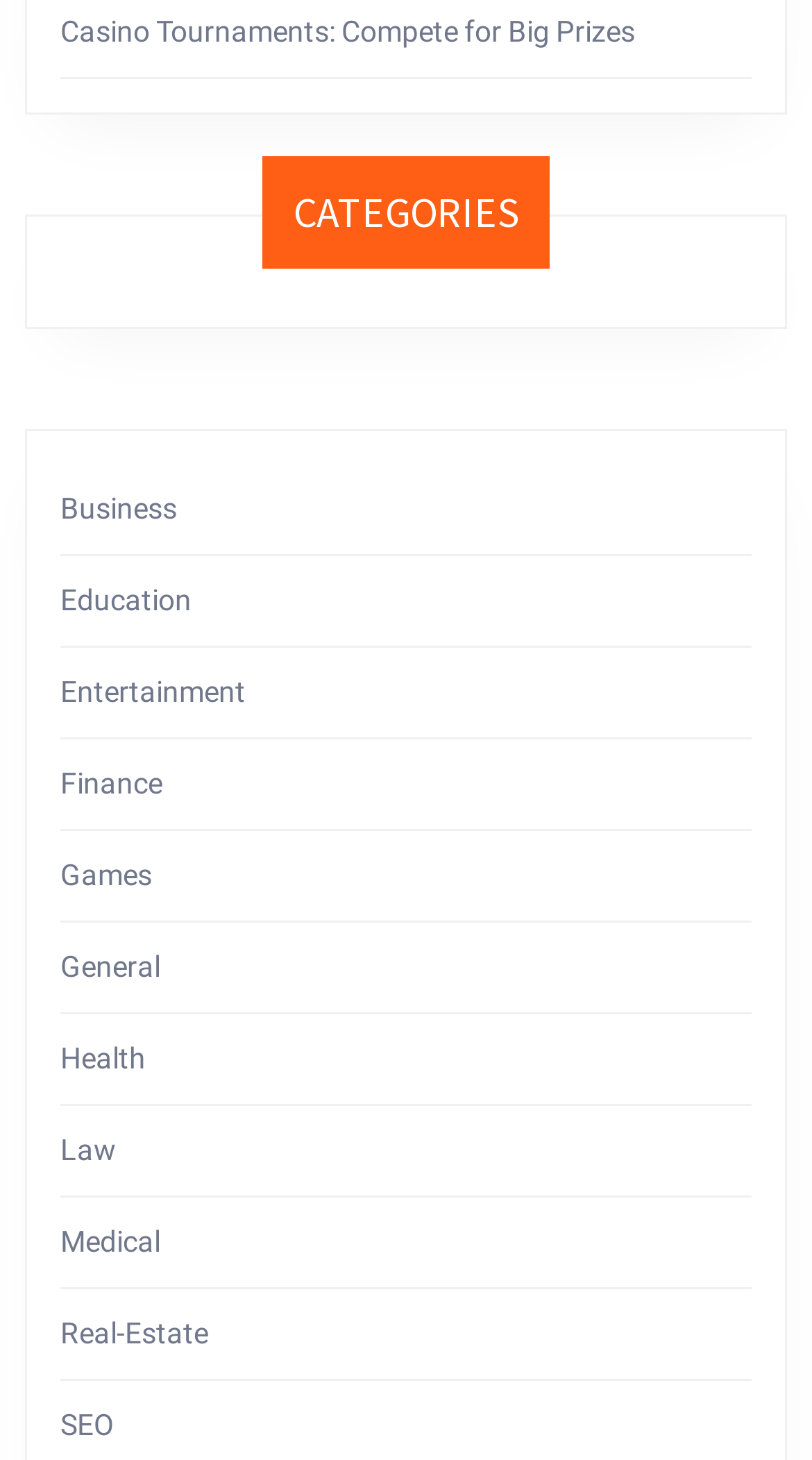Could you highlight the region that needs to be clicked to execute the instruction: "Learn about Health topics"?

[0.074, 0.713, 0.179, 0.735]